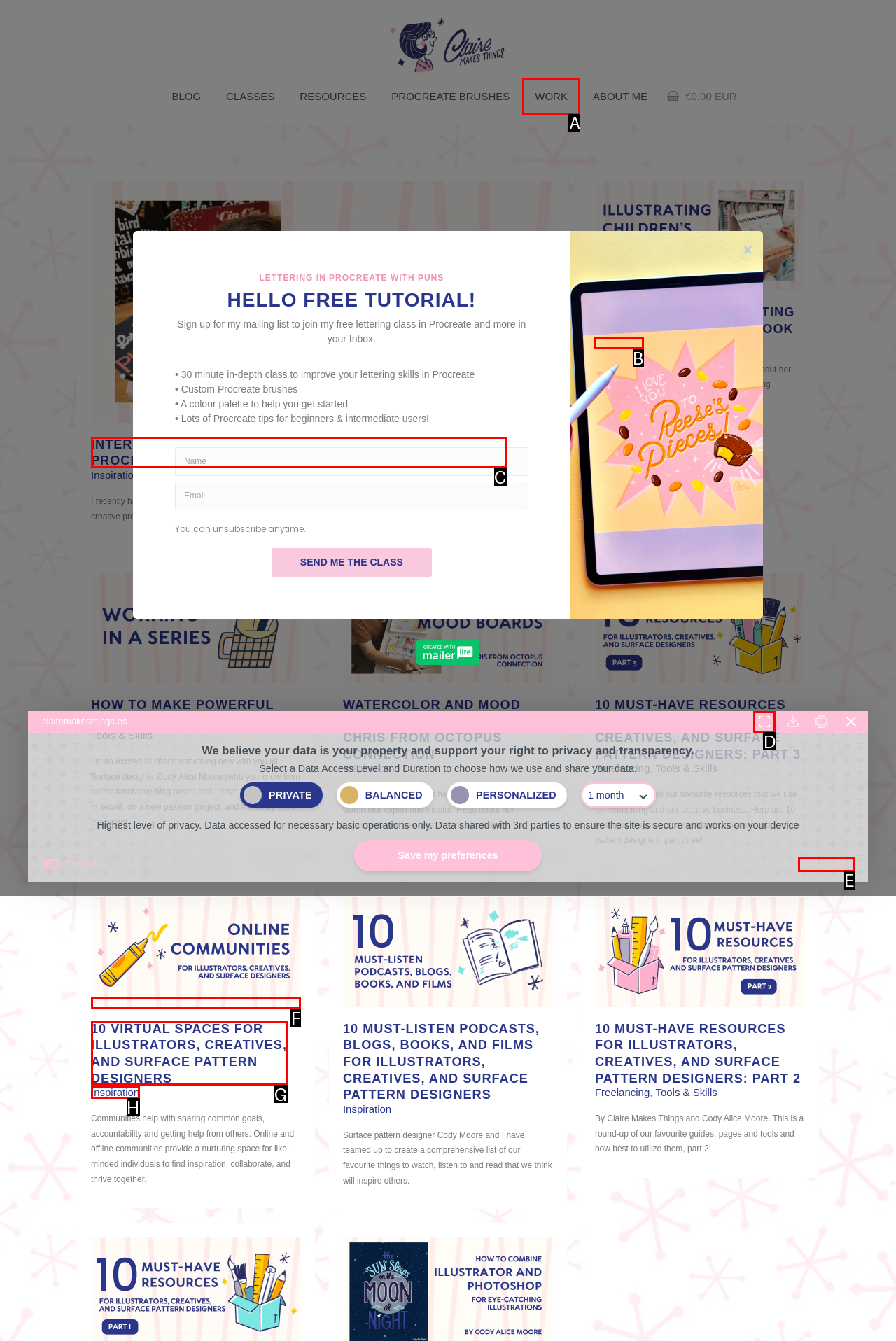Specify which UI element should be clicked to accomplish the task: Read the article 'We Are God’s Children Now'. Answer with the letter of the correct choice.

None